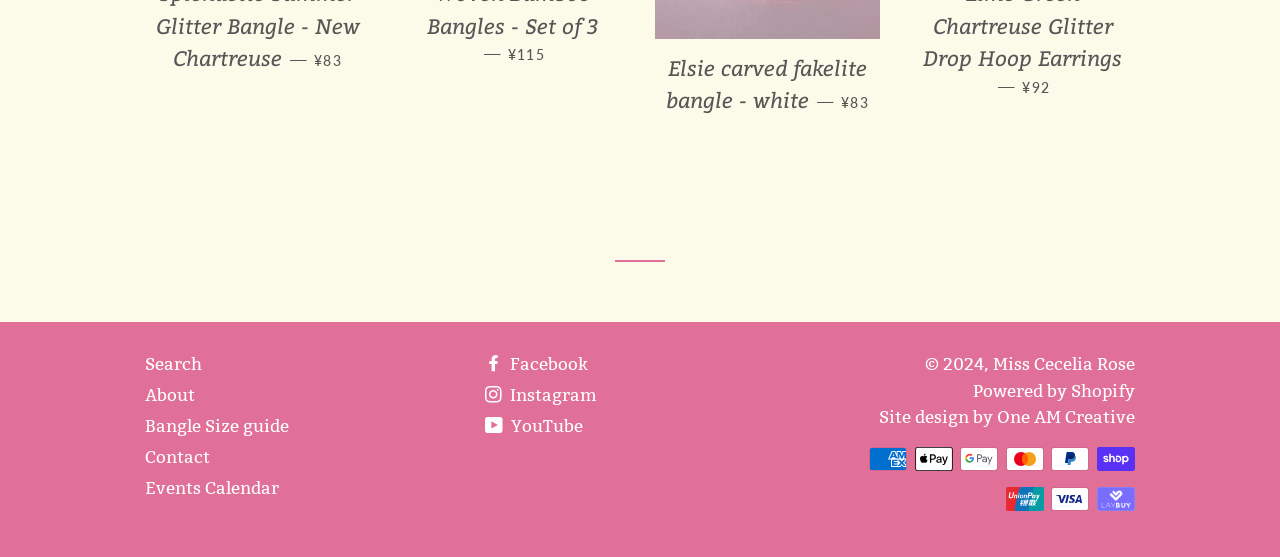Find the bounding box coordinates of the area to click in order to follow the instruction: "Visit Facebook page".

[0.379, 0.636, 0.459, 0.674]